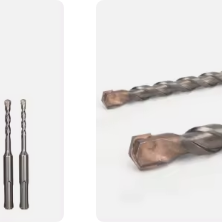Create an exhaustive description of the image.

The image showcases two distinct types of drill bits. On the left, there is a straight shank drill bit with a smooth finish featuring a series of grooves designed for precise drilling. On the right, a hex shank drill bit is displayed, characterized by its unique hexagonal shape, which provides a secure grip and prevents slipping in the drill chuck. Both bits are essential tools for various drilling applications, showcasing a blend of functionality and design tailored for efficiency in woodworking and metalworking tasks. The background is a clean, light color that emphasizes the drill bits, drawing attention to their craftsmanship and utility.